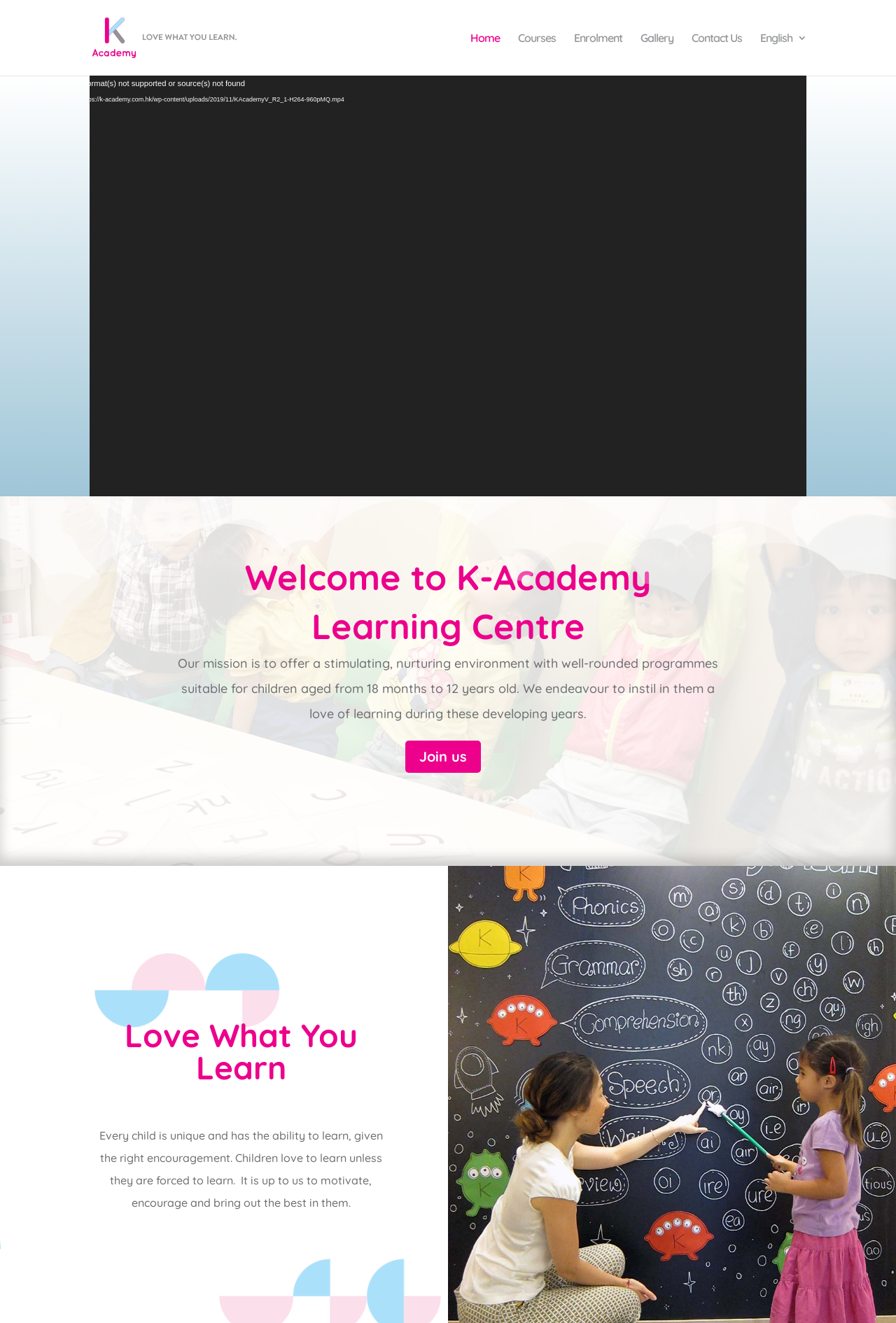Locate the bounding box coordinates of the clickable element to fulfill the following instruction: "Click the 'Gallery' link". Provide the coordinates as four float numbers between 0 and 1 in the format [left, top, right, bottom].

[0.715, 0.025, 0.752, 0.057]